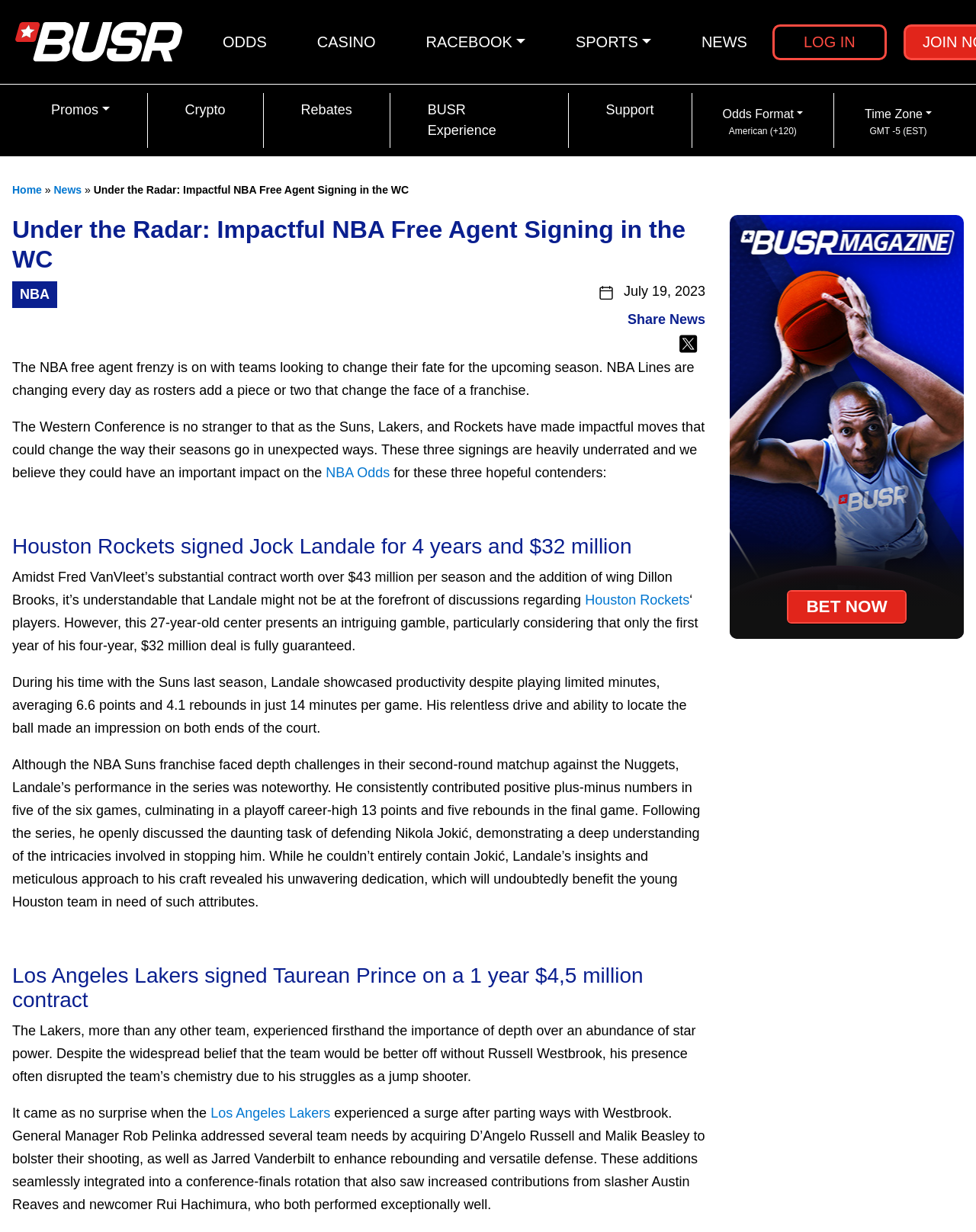What is the purpose of the 'BET NOW' button?
Relying on the image, give a concise answer in one word or a brief phrase.

To place a bet